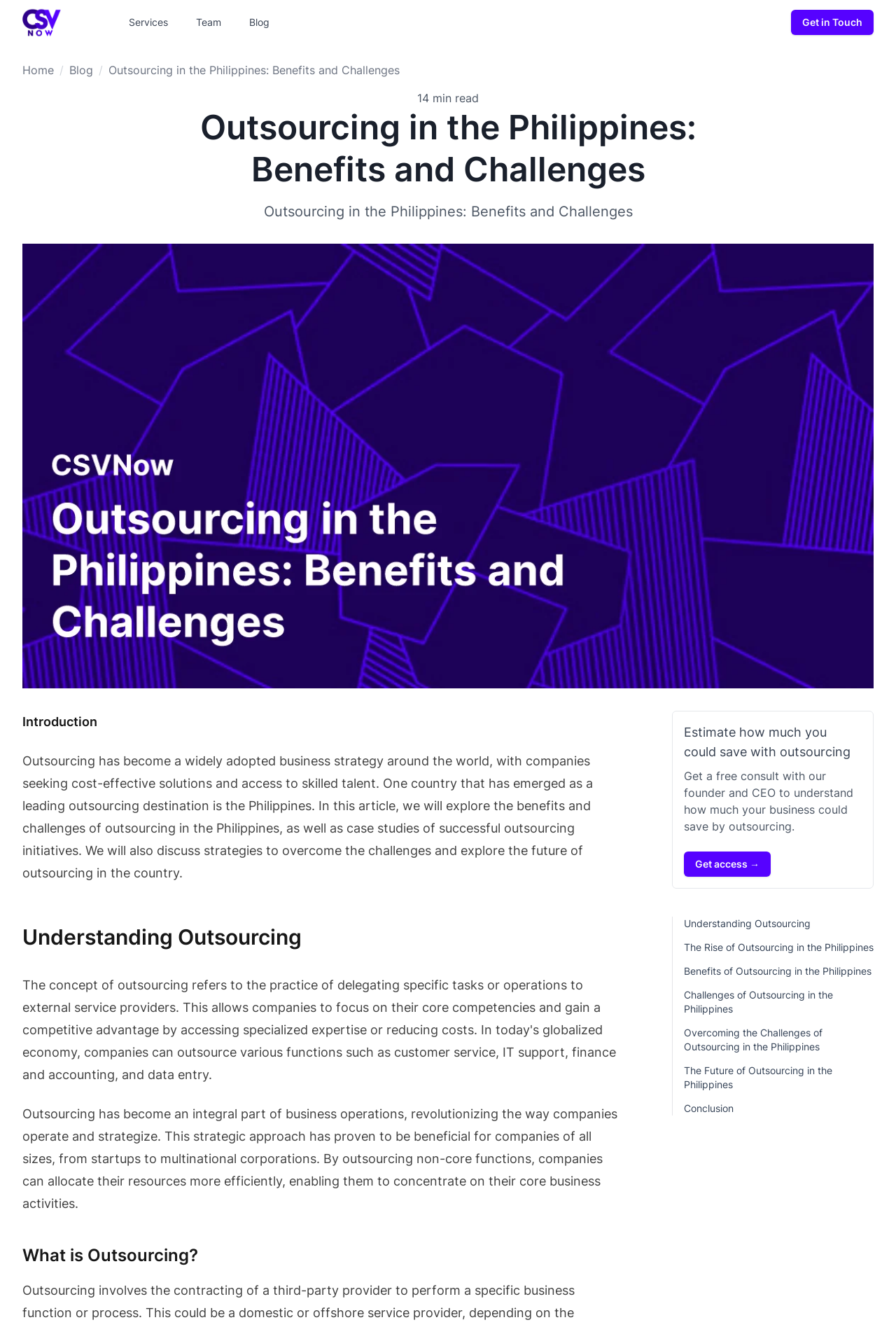Determine the bounding box coordinates of the clickable region to follow the instruction: "Click on the link 'Unique Hardwood Flooring Chicago'".

None